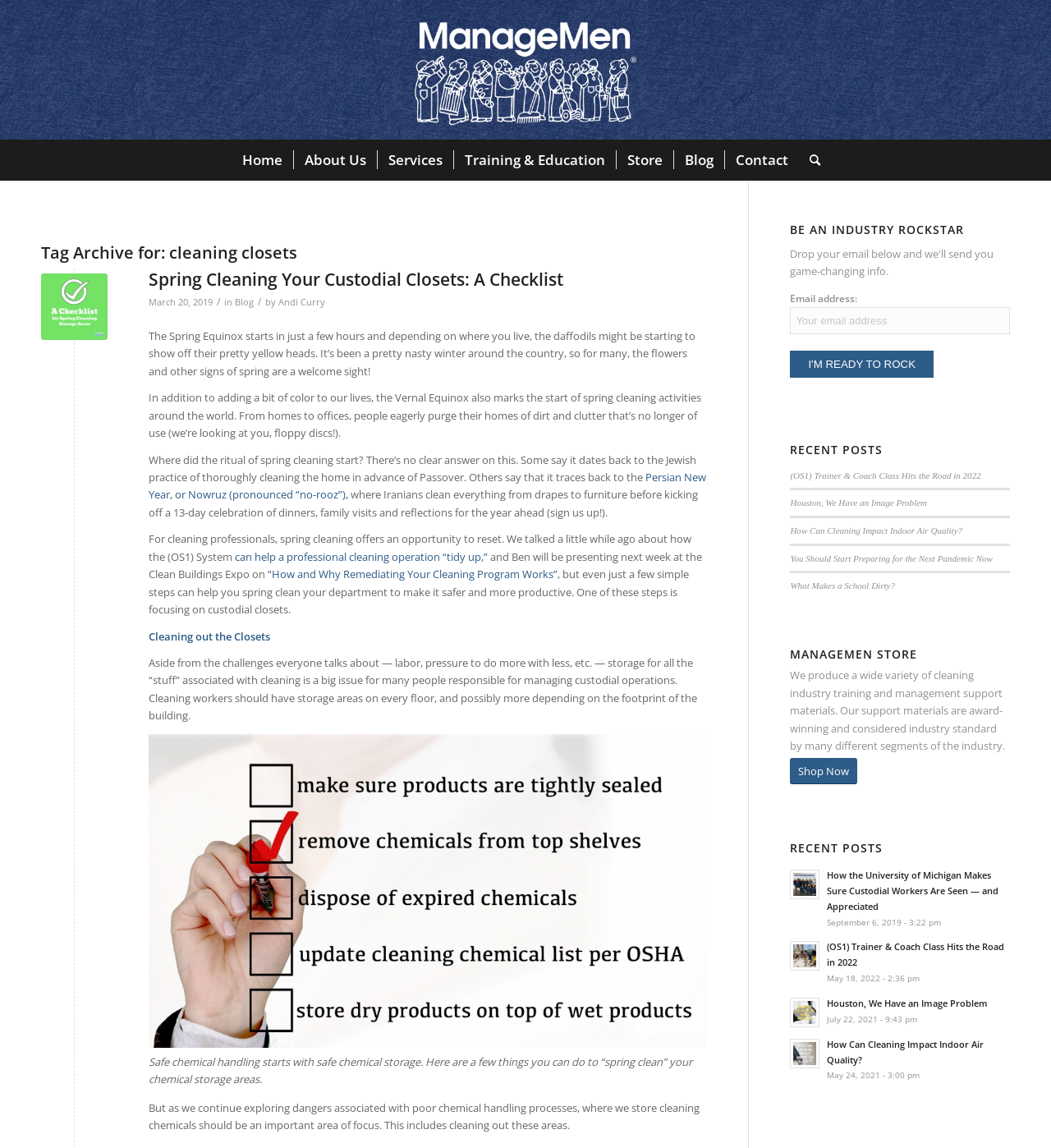Could you determine the bounding box coordinates of the clickable element to complete the instruction: "Click the 'Home' menu item"? Provide the coordinates as four float numbers between 0 and 1, i.e., [left, top, right, bottom].

[0.22, 0.122, 0.279, 0.157]